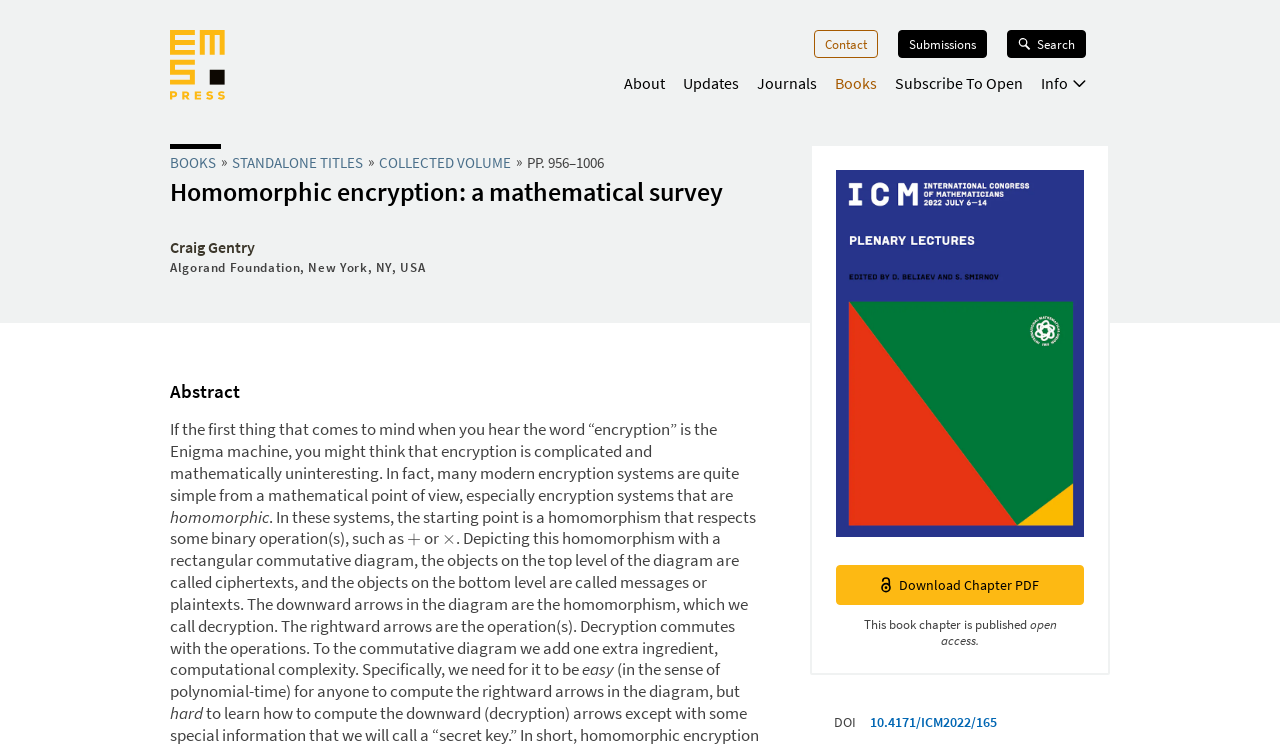Locate the UI element that matches the description Books in the webpage screenshot. Return the bounding box coordinates in the format (top-left x, top-left y, bottom-right x, bottom-right y), with values ranging from 0 to 1.

[0.133, 0.204, 0.169, 0.23]